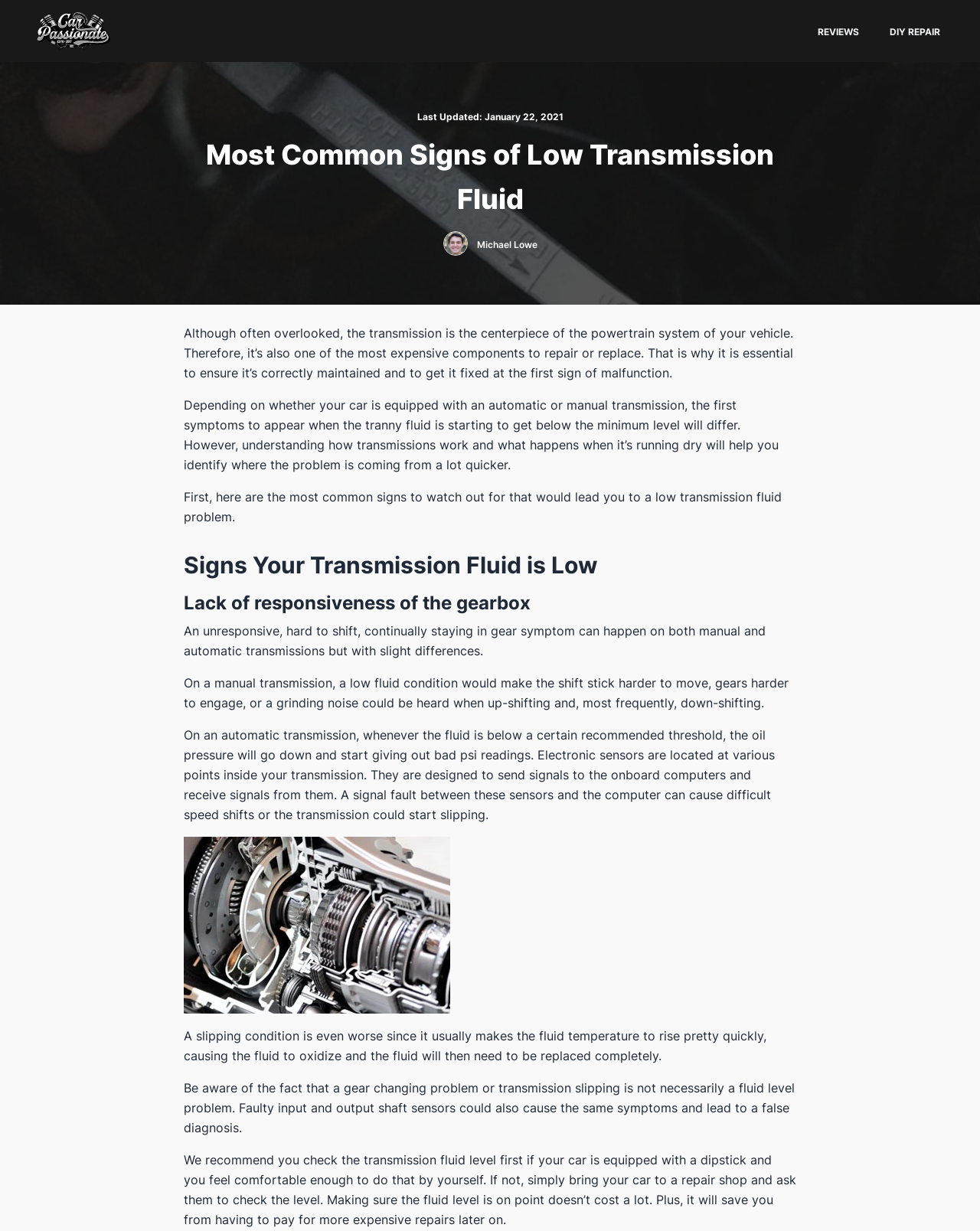What is the consequence of low transmission fluid?
Answer the question with a detailed explanation, including all necessary information.

According to the webpage, if the transmission fluid is not maintained correctly, it can lead to expensive repairs or even replacement, which is why it is essential to identify the signs of low transmission fluid early on.